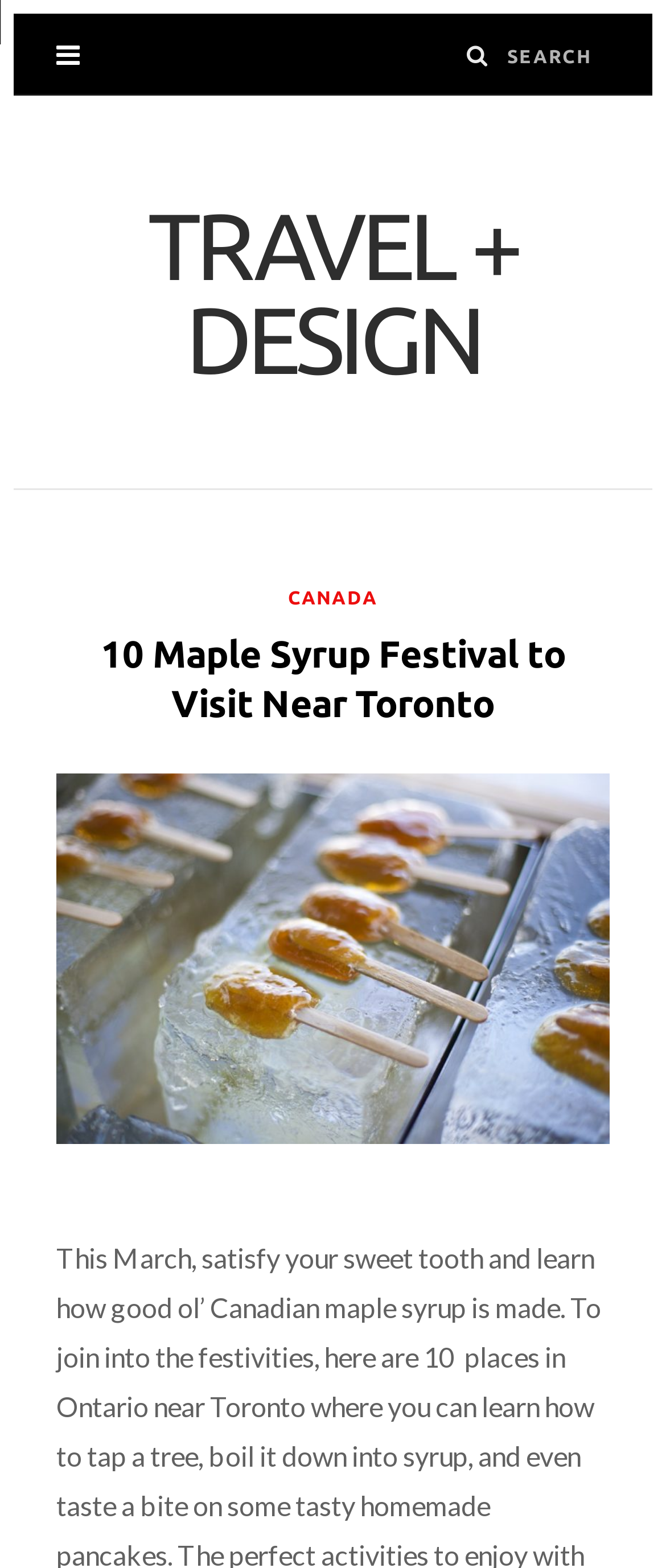What is the topic of the heading '10 Maple Syrup Festival to Visit Near Toronto'?
Carefully analyze the image and provide a detailed answer to the question.

The heading '10 Maple Syrup Festival to Visit Near Toronto' suggests that the website is discussing maple syrup festivals, specifically 10 festivals that can be visited near Toronto, which is a geographic location.